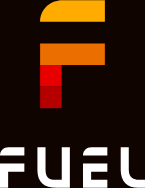What is the mission of FUEL?
Utilize the image to construct a detailed and well-explained answer.

The question asks about the mission of FUEL. According to the caption, the logo embodies the essence of innovation and forward-thinking, aligning with FUEL's mission to enhance learning and development within organizations, which is the answer to this question.